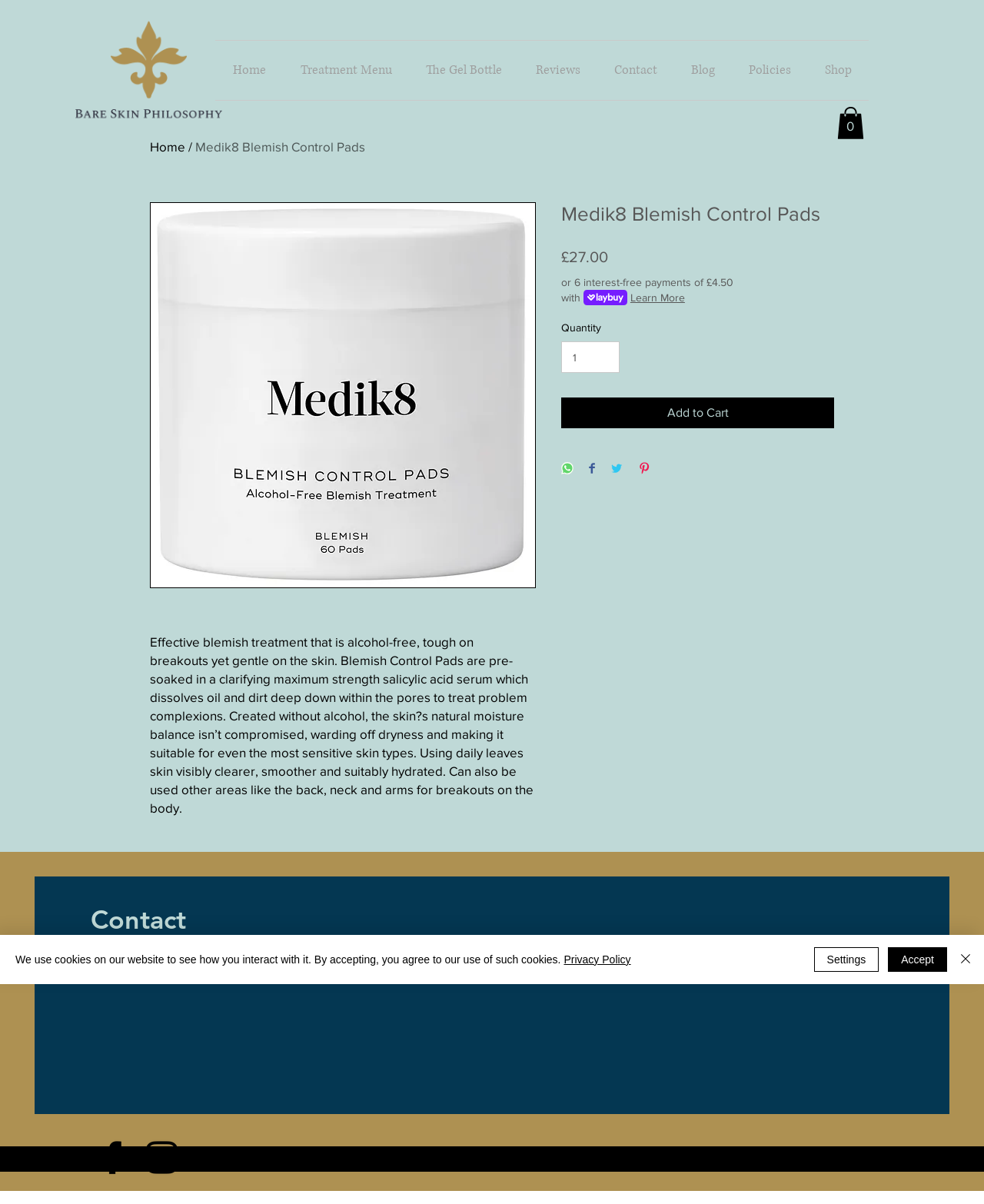Determine the bounding box coordinates of the element's region needed to click to follow the instruction: "Go to the blog". Provide these coordinates as four float numbers between 0 and 1, formatted as [left, top, right, bottom].

[0.685, 0.034, 0.744, 0.083]